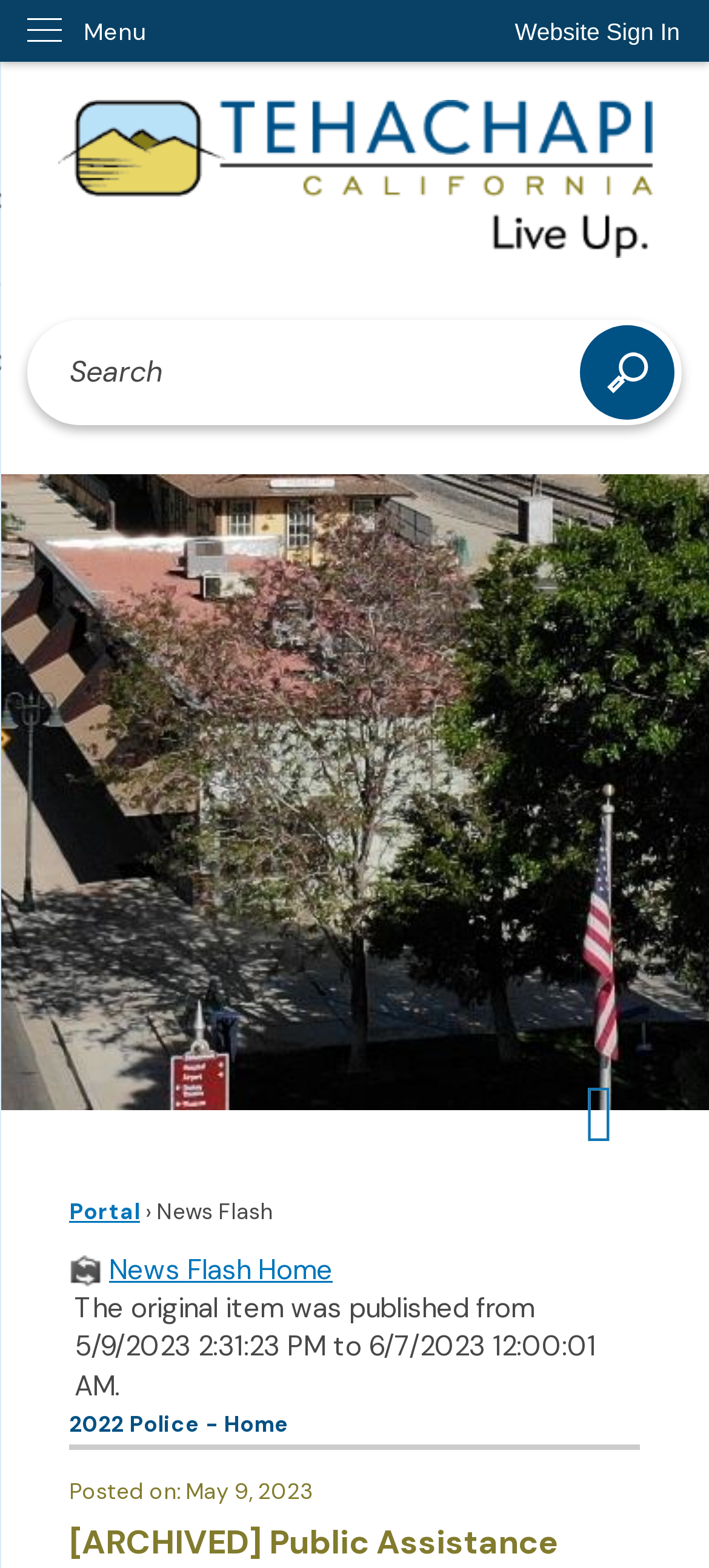Give a detailed overview of the webpage's appearance and contents.

The webpage appears to be a news article or a public announcement from the Tehachapi Police Department. At the top right corner, there is a link to "Website Sign In" and a "Menu" link with a popup. Below these links, there is a prominent "Home Page" link with an accompanying image.

On the top section of the page, there is a search region with a textbox and a "Search Button" accompanied by an image. The search region spans almost the entire width of the page.

Below the search region, there is a navigation section with a breadcrumb trail. The breadcrumb trail consists of links to "Portal", "News Flash", and "News Flash Home", as well as a static text indicating the publication date range of the original item.

The main content of the page appears to be a news article or announcement, with a heading "2022 Police - Home" and a static text "Posted on: May 9, 2023". The article or announcement is requesting the public's help in identifying a suspect, as indicated by the meta description.

At the bottom right corner of the page, there is a complementary section with an "Accessibility options" button that allows users to explore their accessibility options.